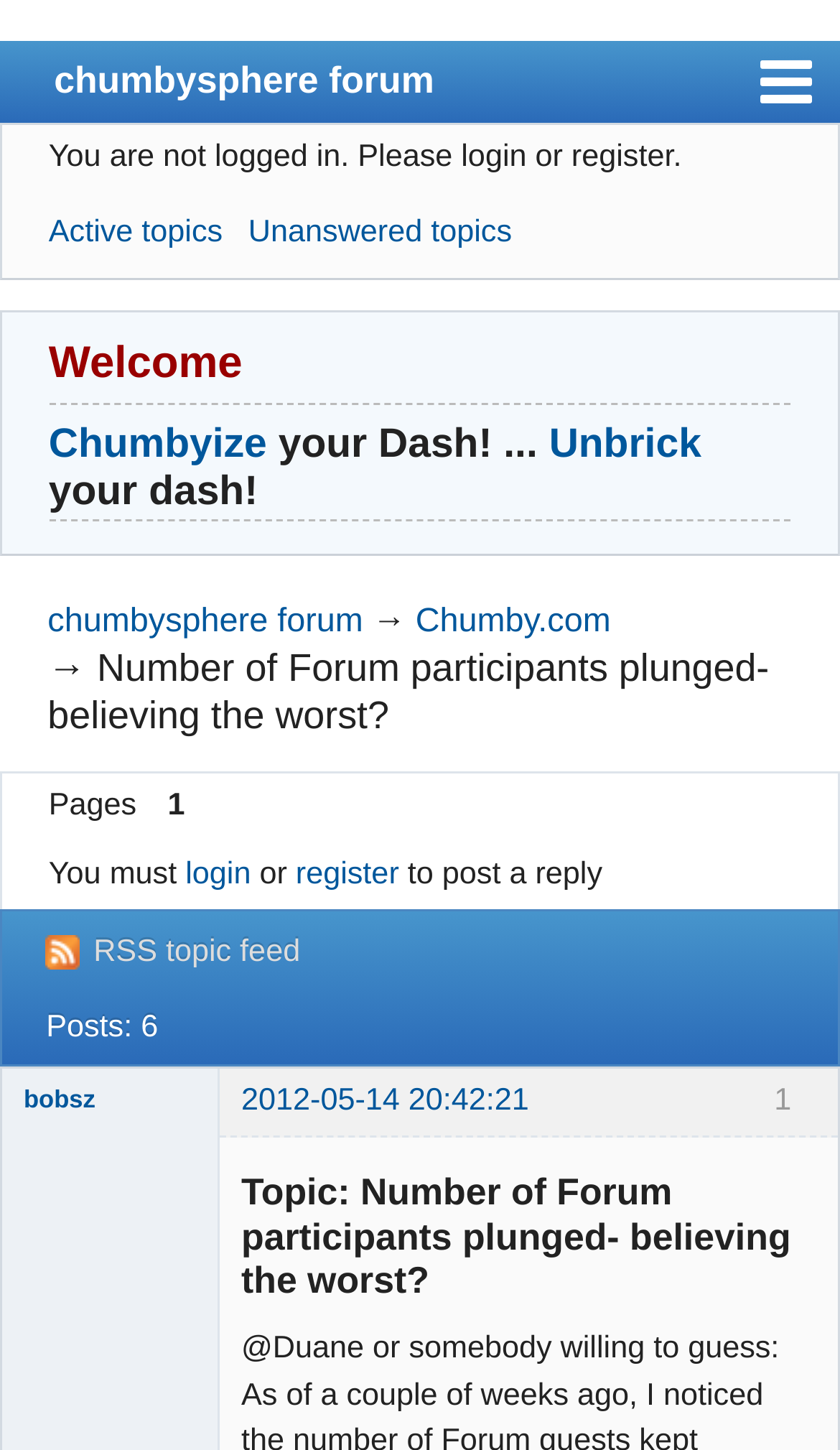What is the current user status?
Using the image, provide a concise answer in one word or a short phrase.

Not logged in